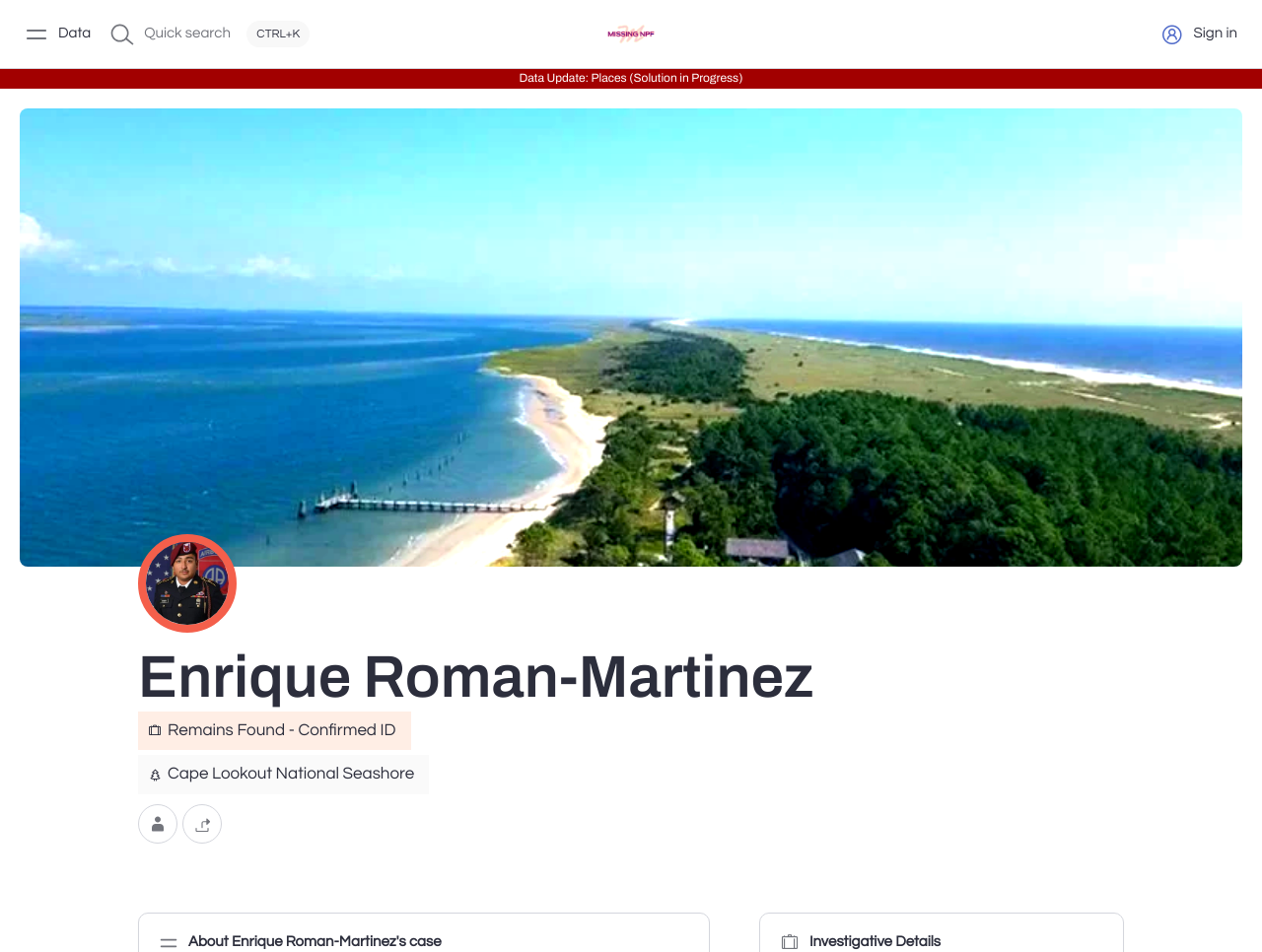What is the name of the deceased person?
Please give a detailed and elaborate answer to the question based on the image.

I found the answer by looking at the heading element 'Enrique Roman-Martinez' which is likely to be the name of the person the webpage is about.